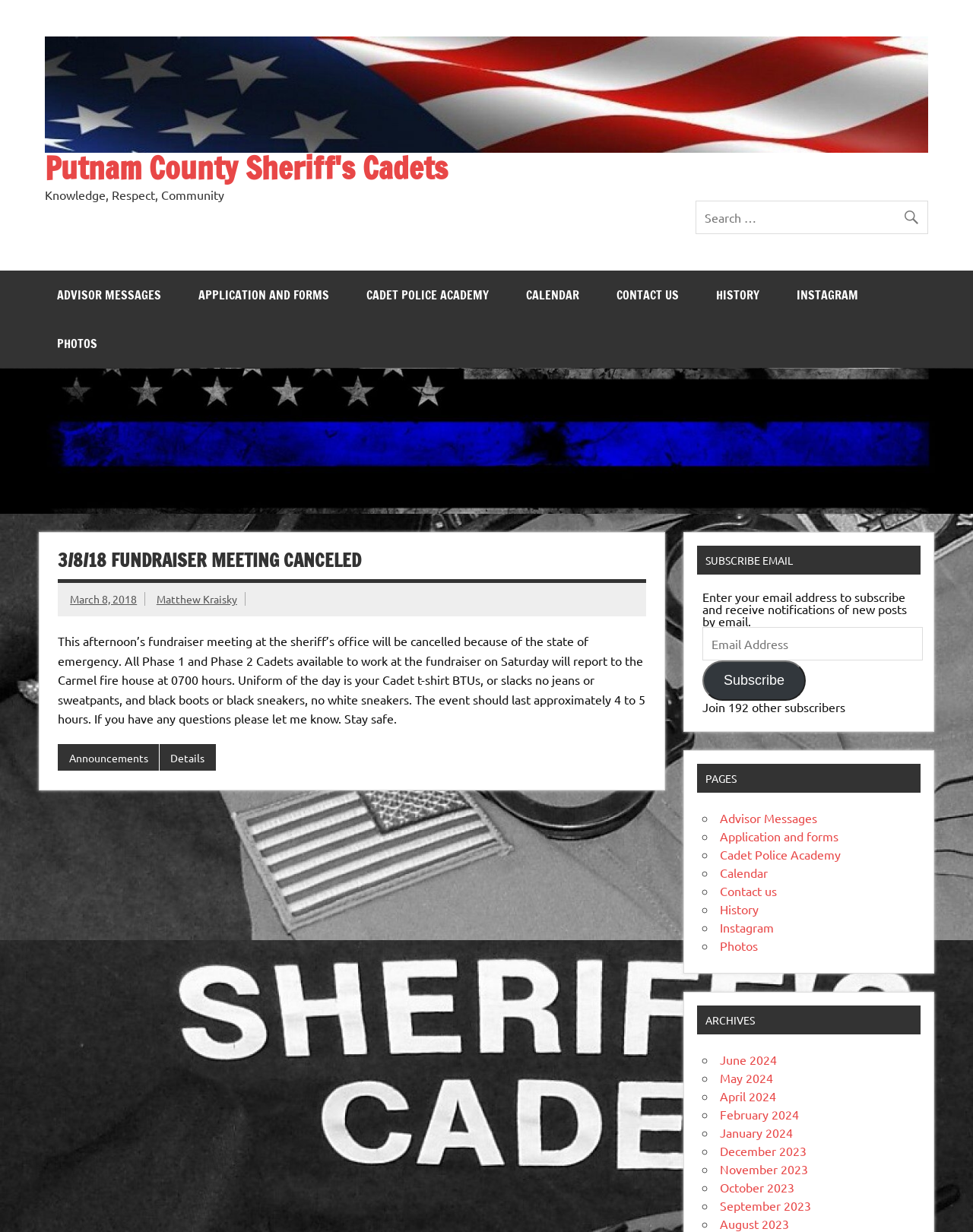Extract the primary heading text from the webpage.

3/8/18 FUNDRAISER MEETING CANCELED